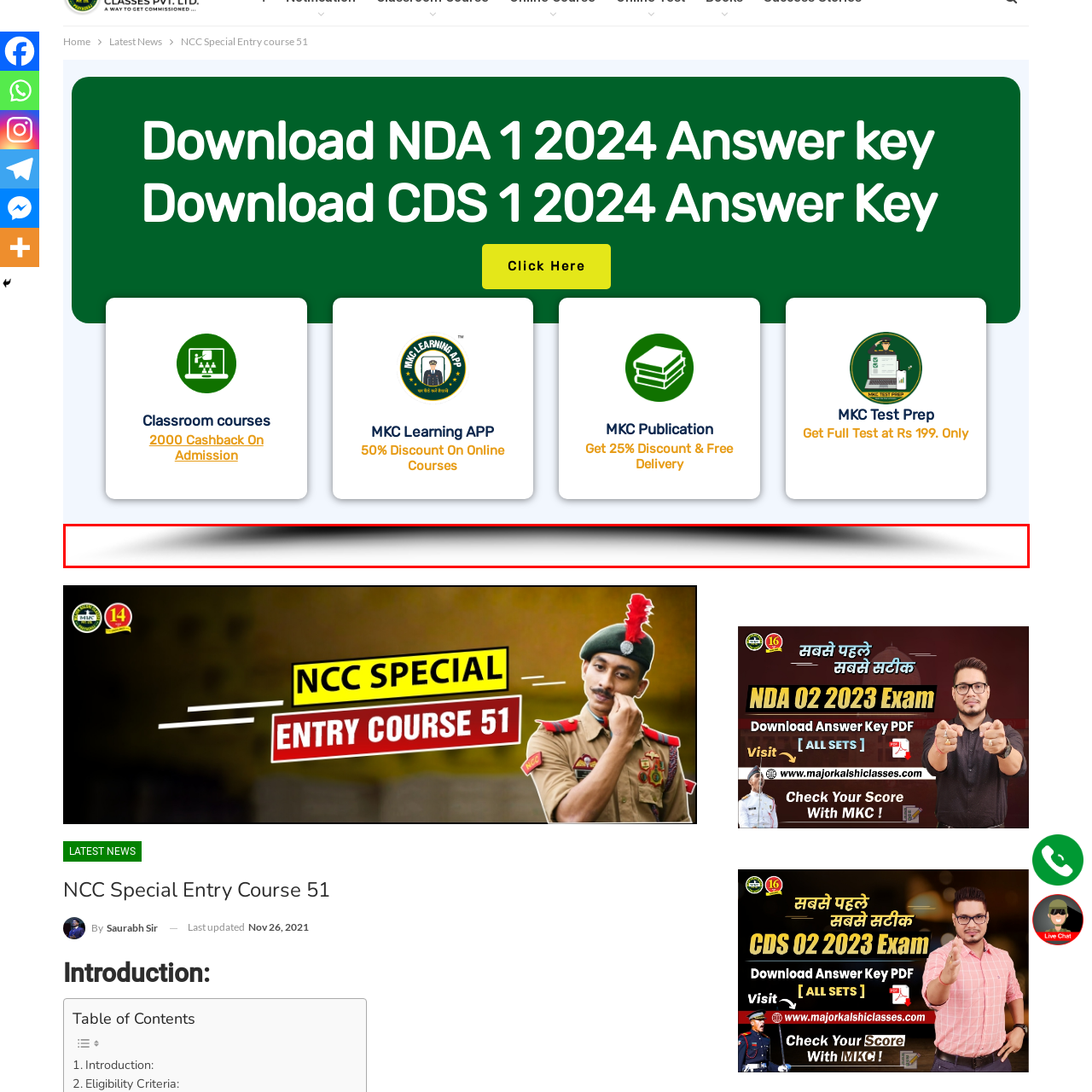What design principle is indicated?
Look closely at the image marked with a red bounding box and answer the question with as much detail as possible, drawing from the image.

The design of the webpage, including the use of the gradient, indicates a focus on user engagement and an organized layout for ease of navigation, ensuring that important elements stand out while maintaining a polished, professional appearance.